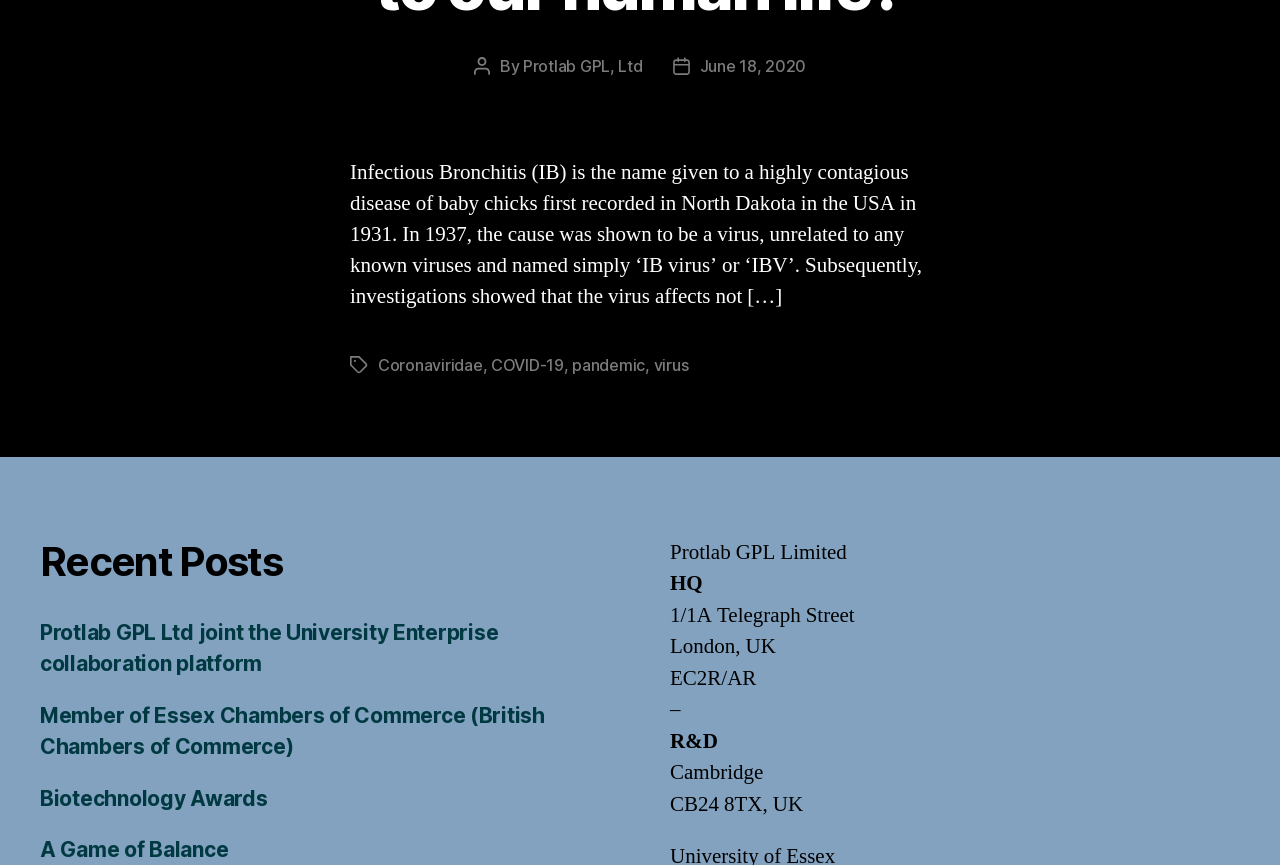Who is the author of the post?
Based on the content of the image, thoroughly explain and answer the question.

The author of the post is mentioned in the text 'By Protlab GPL, Ltd' which is located above the post date.